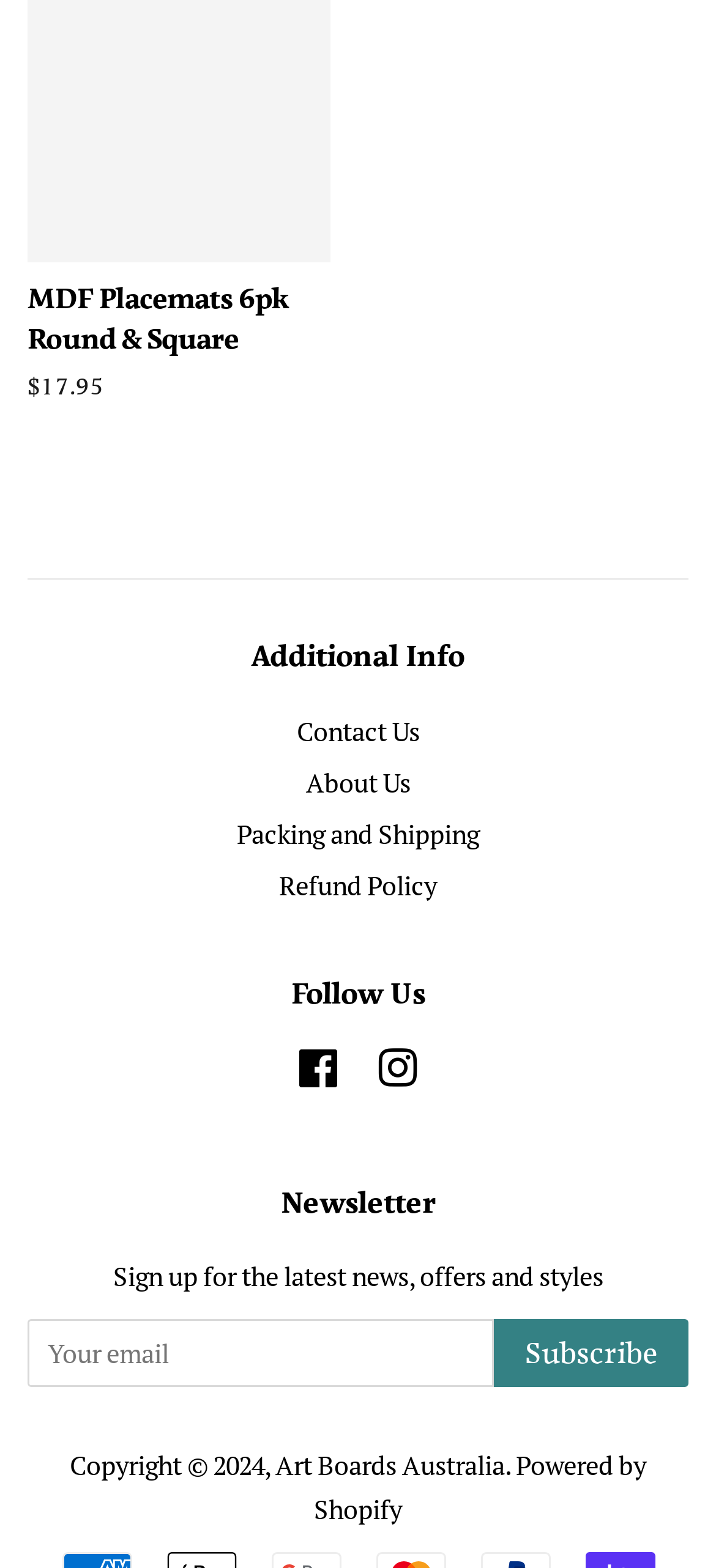Please give a one-word or short phrase response to the following question: 
How many social media links are available?

2